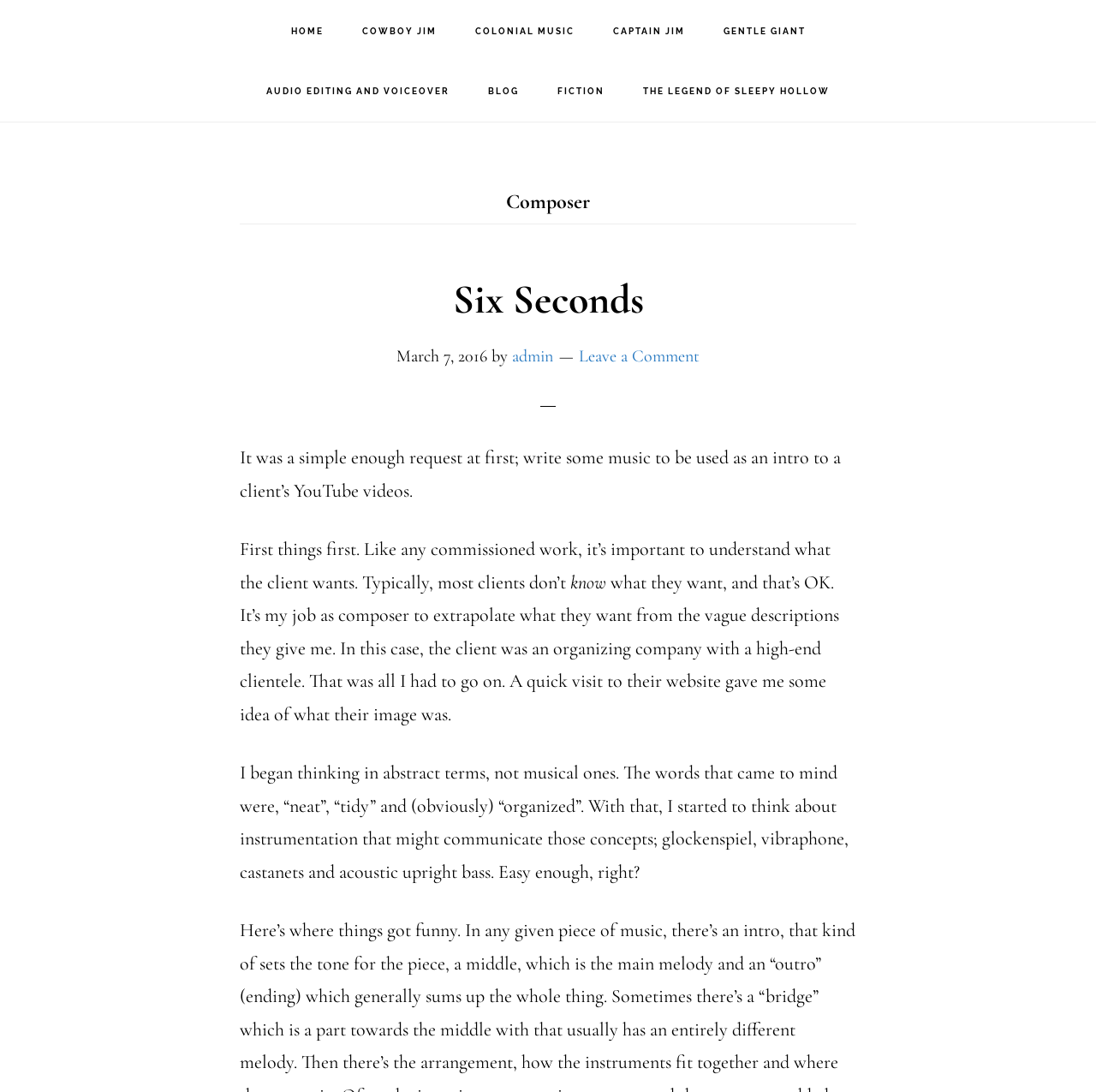Extract the bounding box for the UI element that matches this description: "Colonial Music".

[0.418, 0.002, 0.539, 0.056]